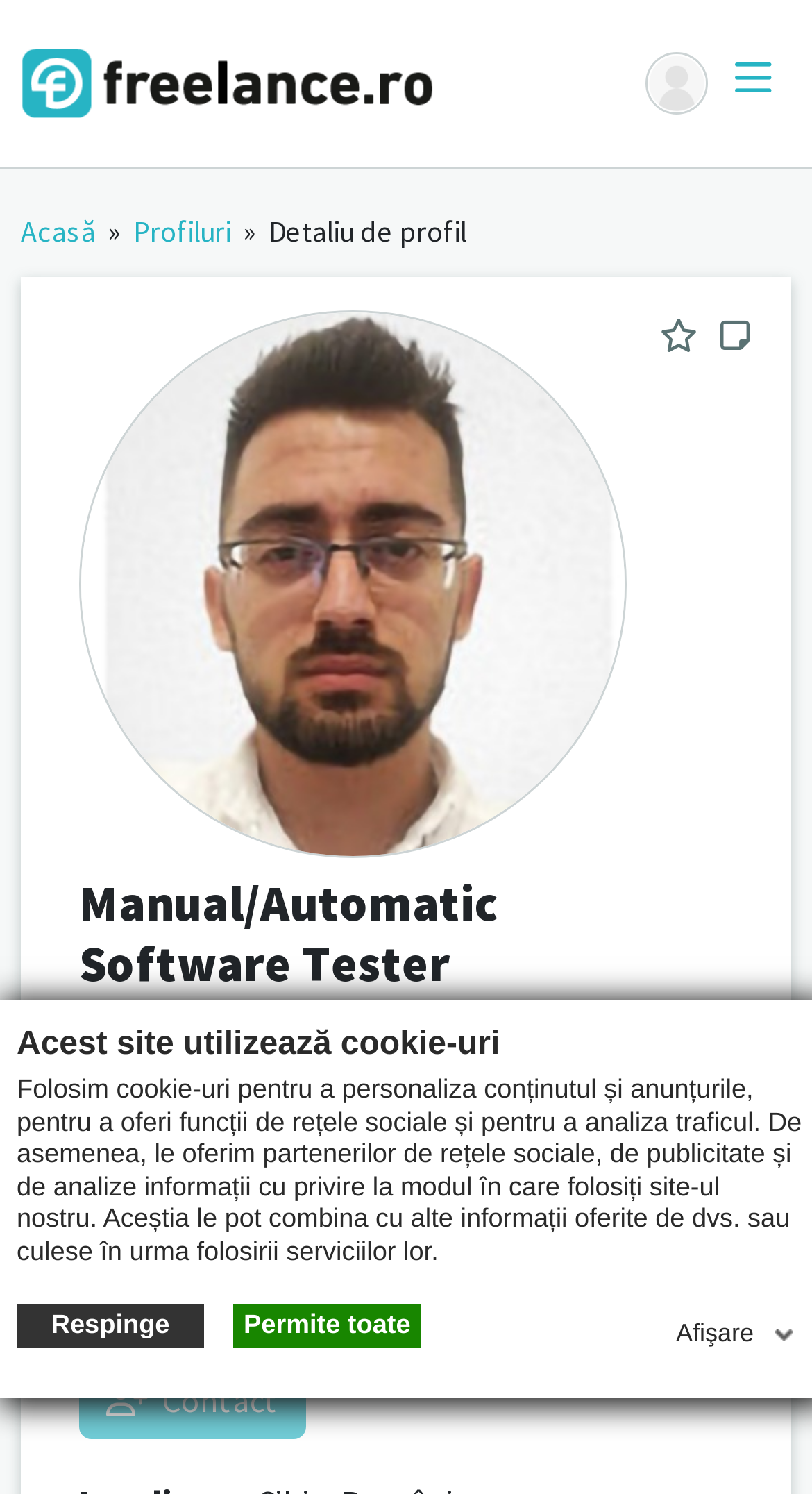Identify and extract the heading text of the webpage.

Manual/Automatic Software Tester